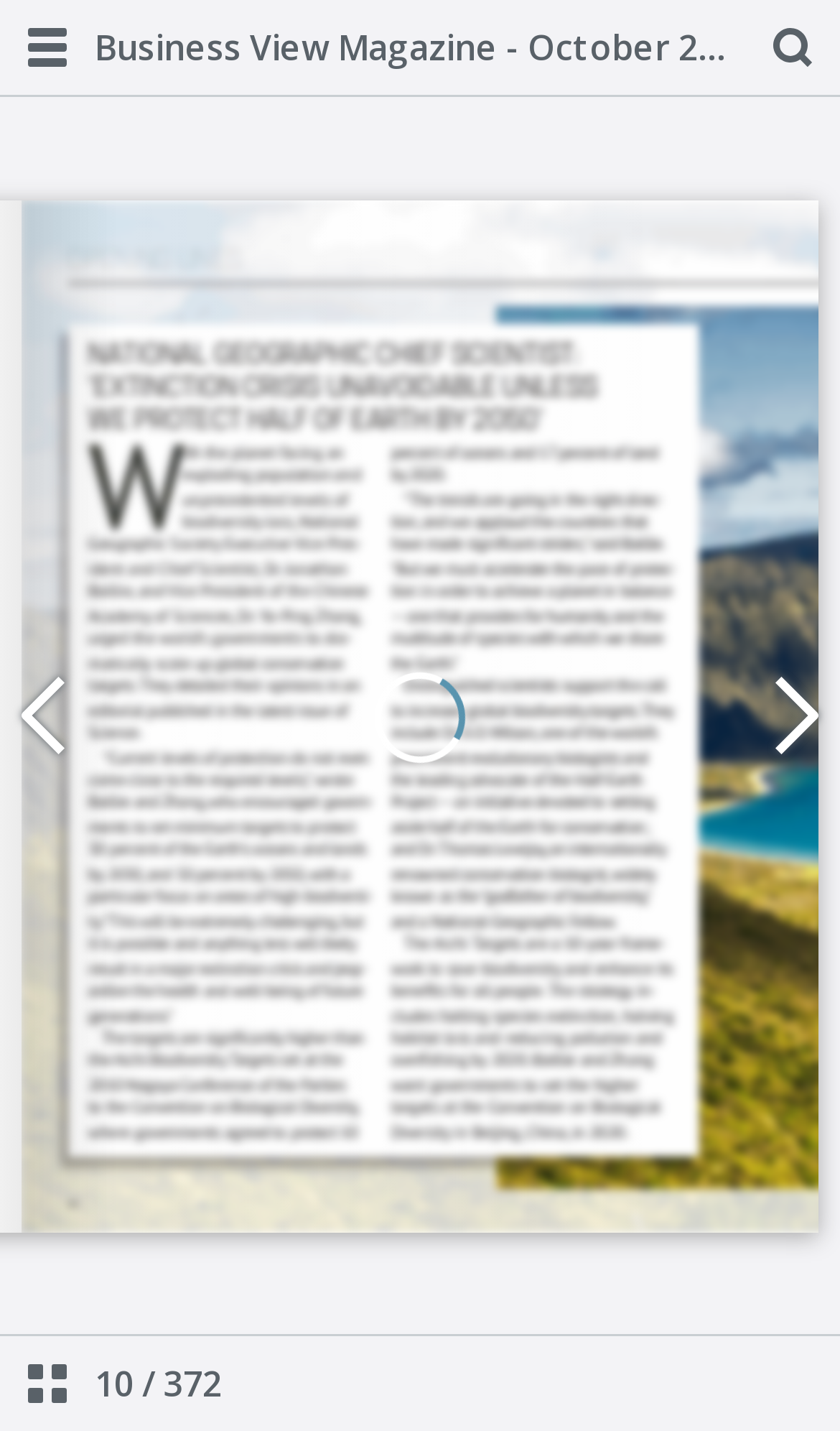What is the orientation of the magazine issue?
Refer to the image and provide a one-word or short phrase answer.

Horizontal